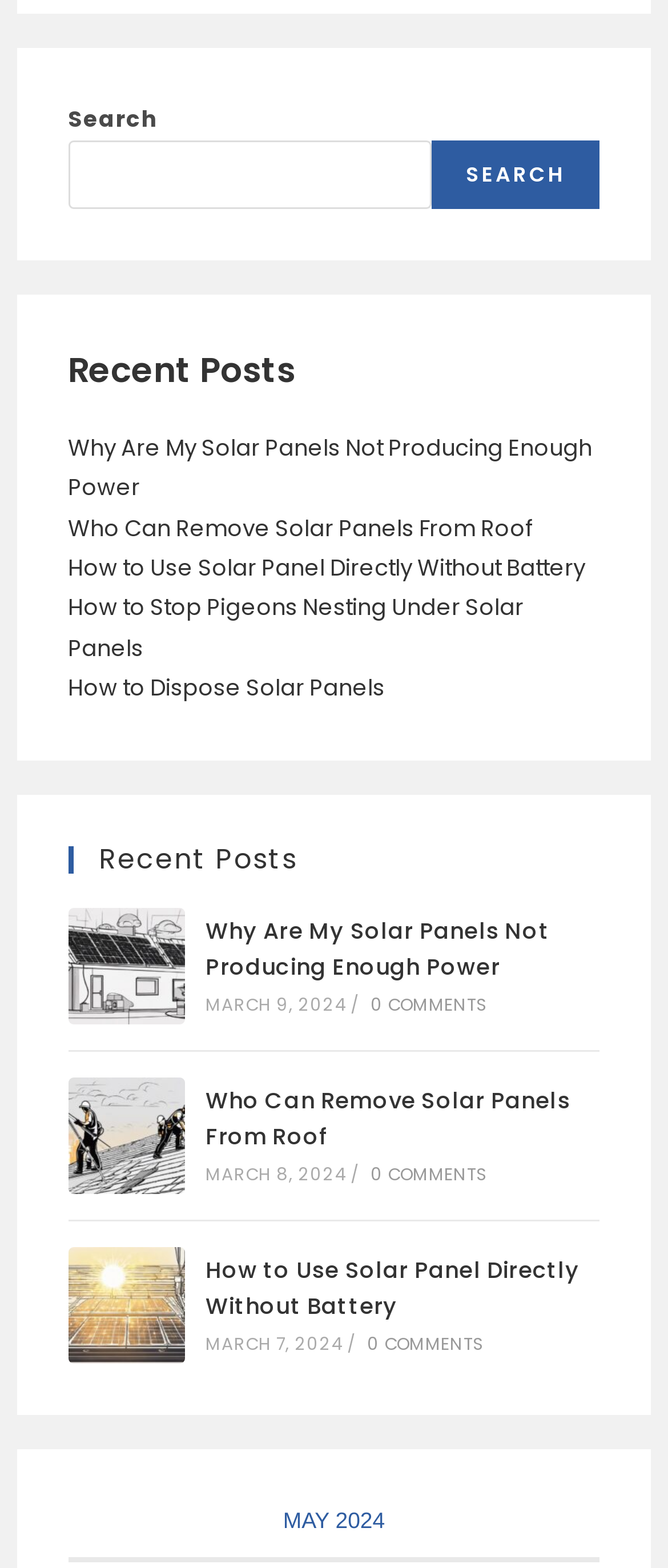What is the date of the latest post?
Give a detailed and exhaustive answer to the question.

I looked for the most recent date mentioned on the webpage, and it is 'MARCH 9, 2024', which is associated with the post 'Why Are My Solar Panels Not Producing Enough Power'.